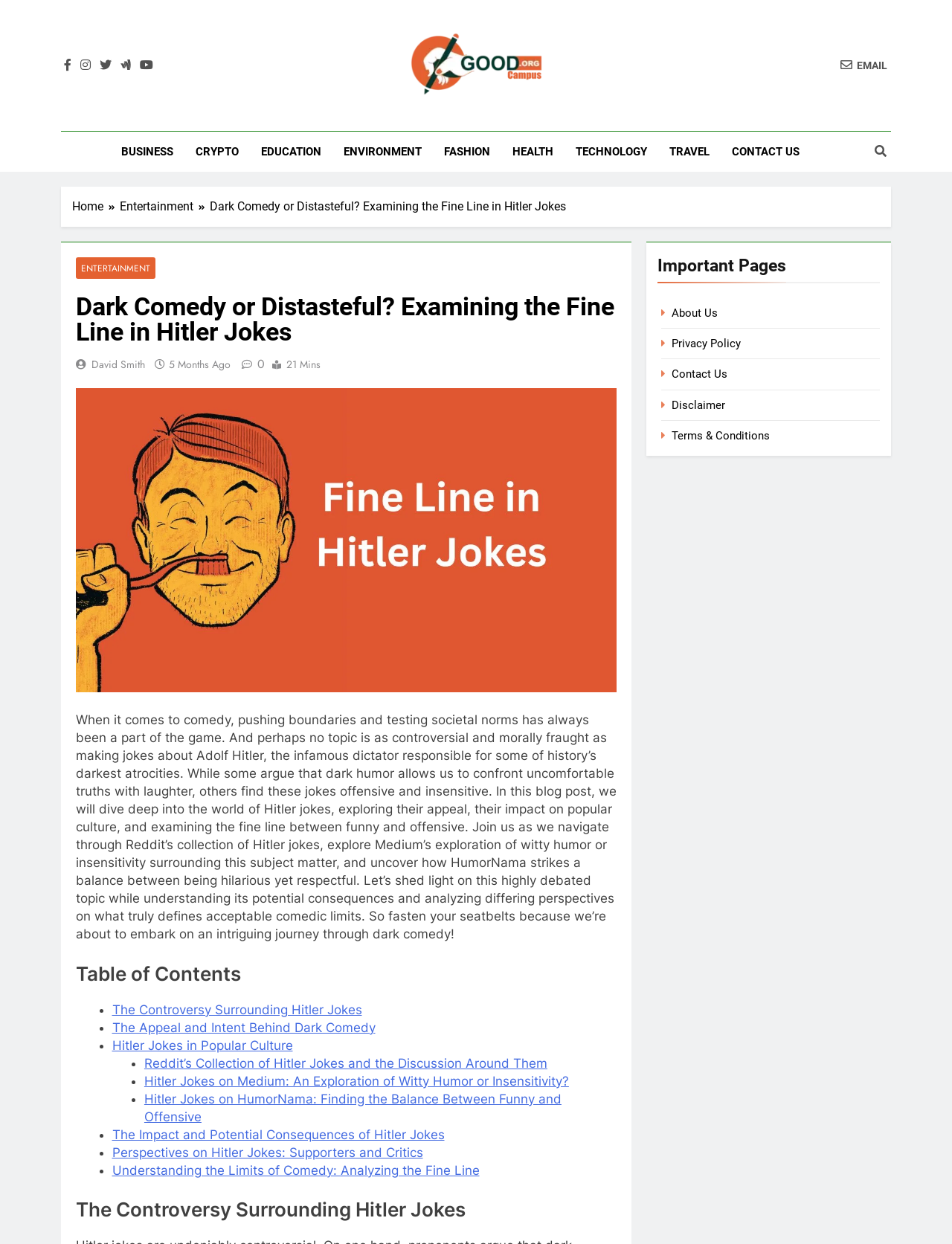Please identify the bounding box coordinates of the area that needs to be clicked to follow this instruction: "View the CONTACT US page".

[0.757, 0.105, 0.852, 0.138]